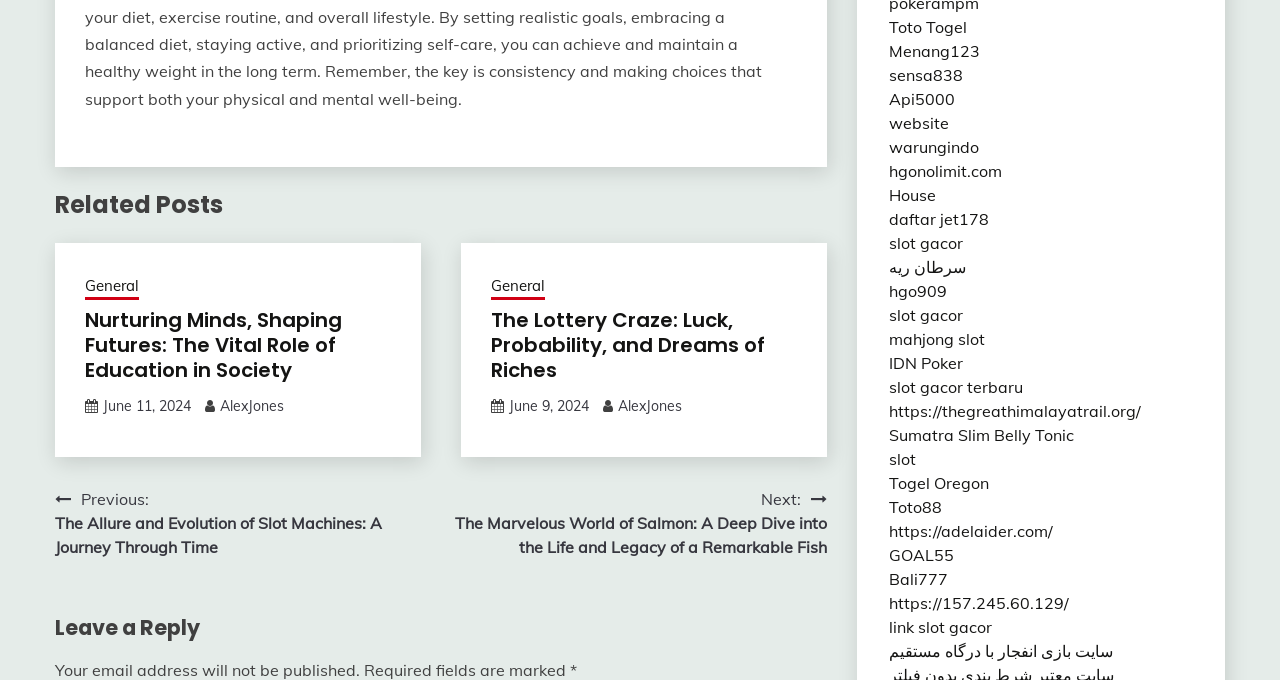Provide a brief response to the question below using one word or phrase:
What is the purpose of the section at the bottom of the page?

Leave a Reply